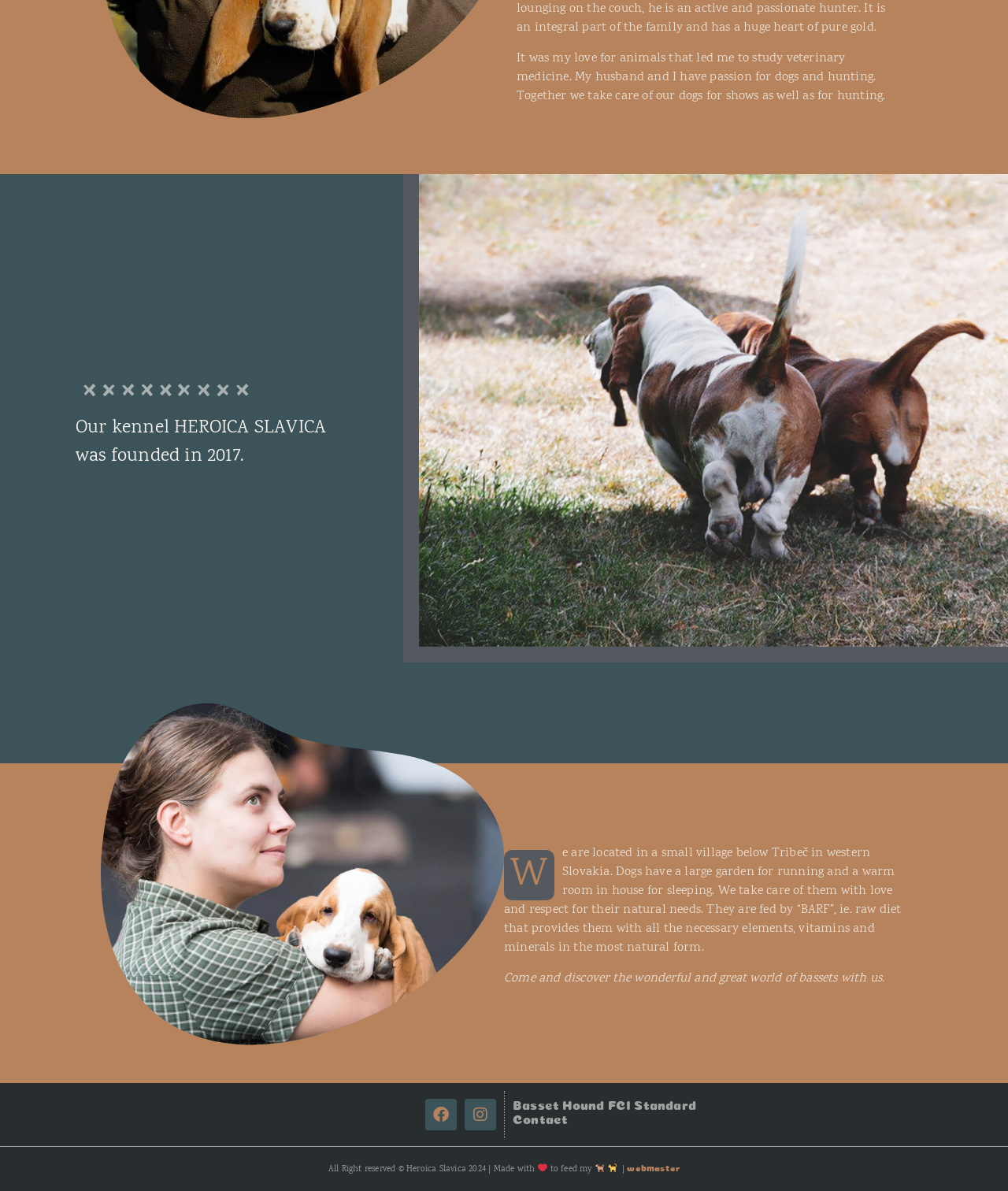Locate the UI element that matches the description Support Team in the webpage screenshot. Return the bounding box coordinates in the format (top-left x, top-left y, bottom-right x, bottom-right y), with values ranging from 0 to 1.

None